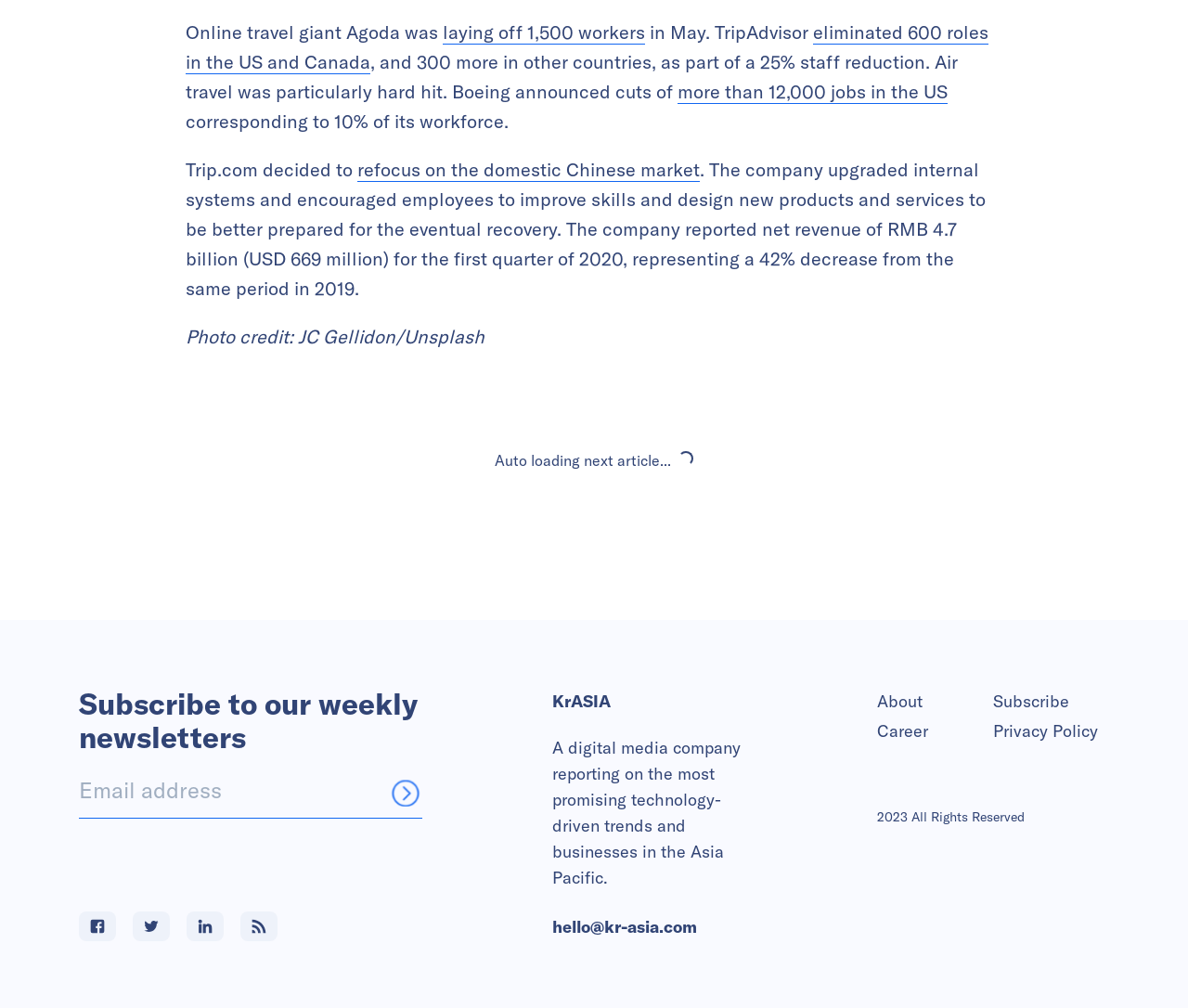What is the revenue of Trip.com in the first quarter of 2020?
Please utilize the information in the image to give a detailed response to the question.

The article states that Trip.com reported a net revenue of RMB 4.7 billion (USD 669 million) for the first quarter of 2020, which represents a 42% decrease from the same period in 2019.